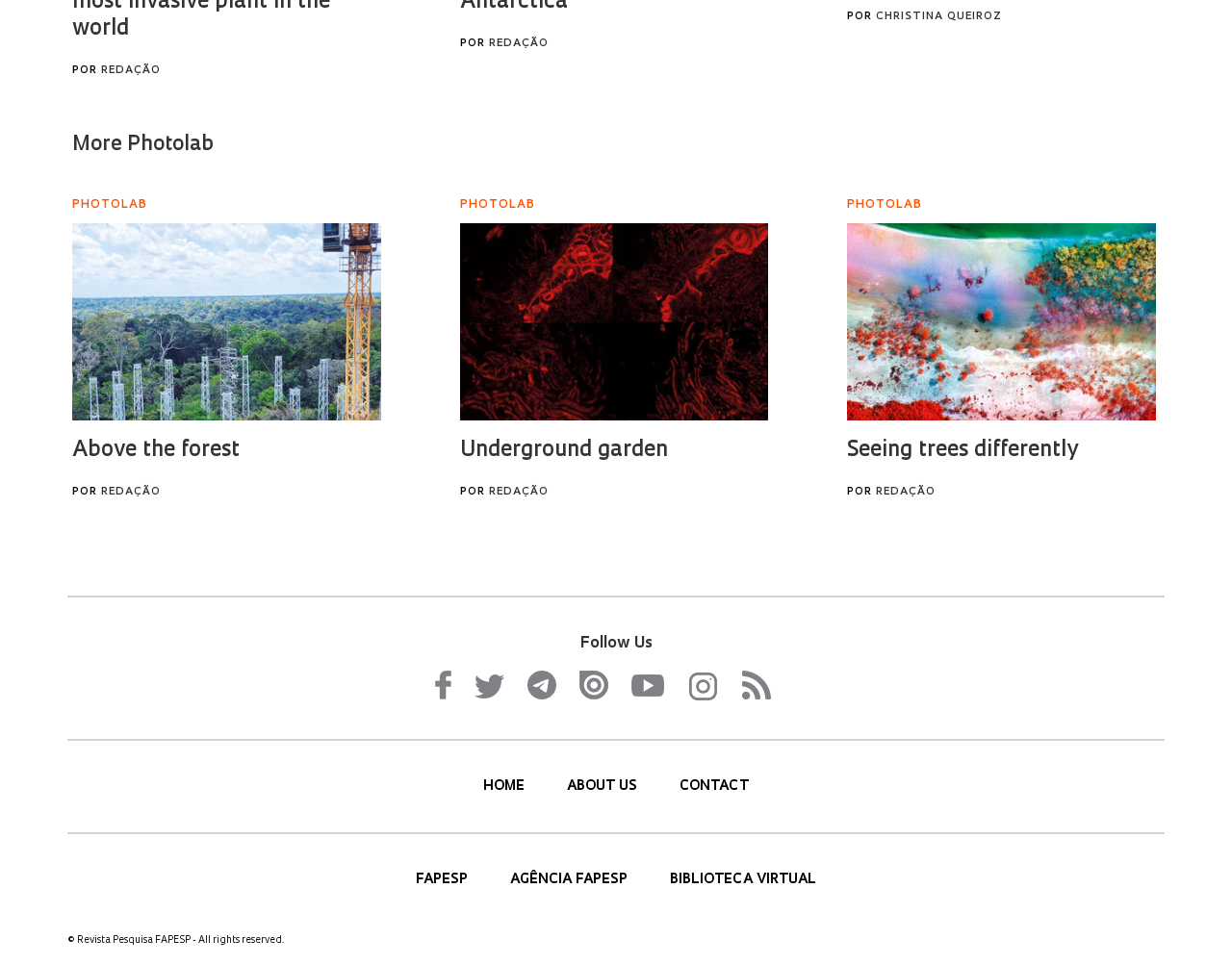Determine the bounding box coordinates for the clickable element required to fulfill the instruction: "Contact us". Provide the coordinates as four float numbers between 0 and 1, i.e., [left, top, right, bottom].

[0.552, 0.808, 0.608, 0.823]